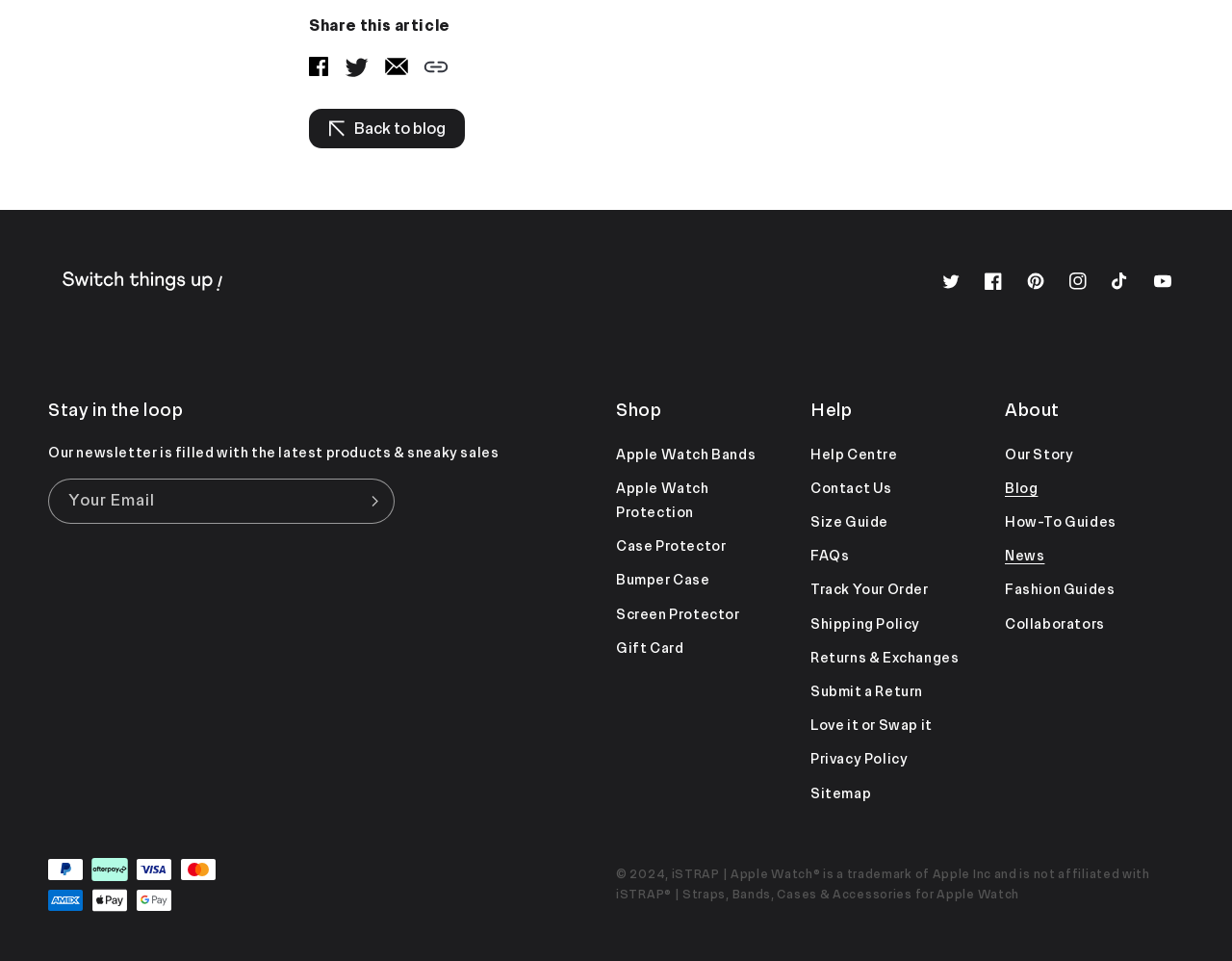Locate the bounding box of the UI element with the following description: "alt="DIYTrade.com" title="DIYTrade.com"".

None